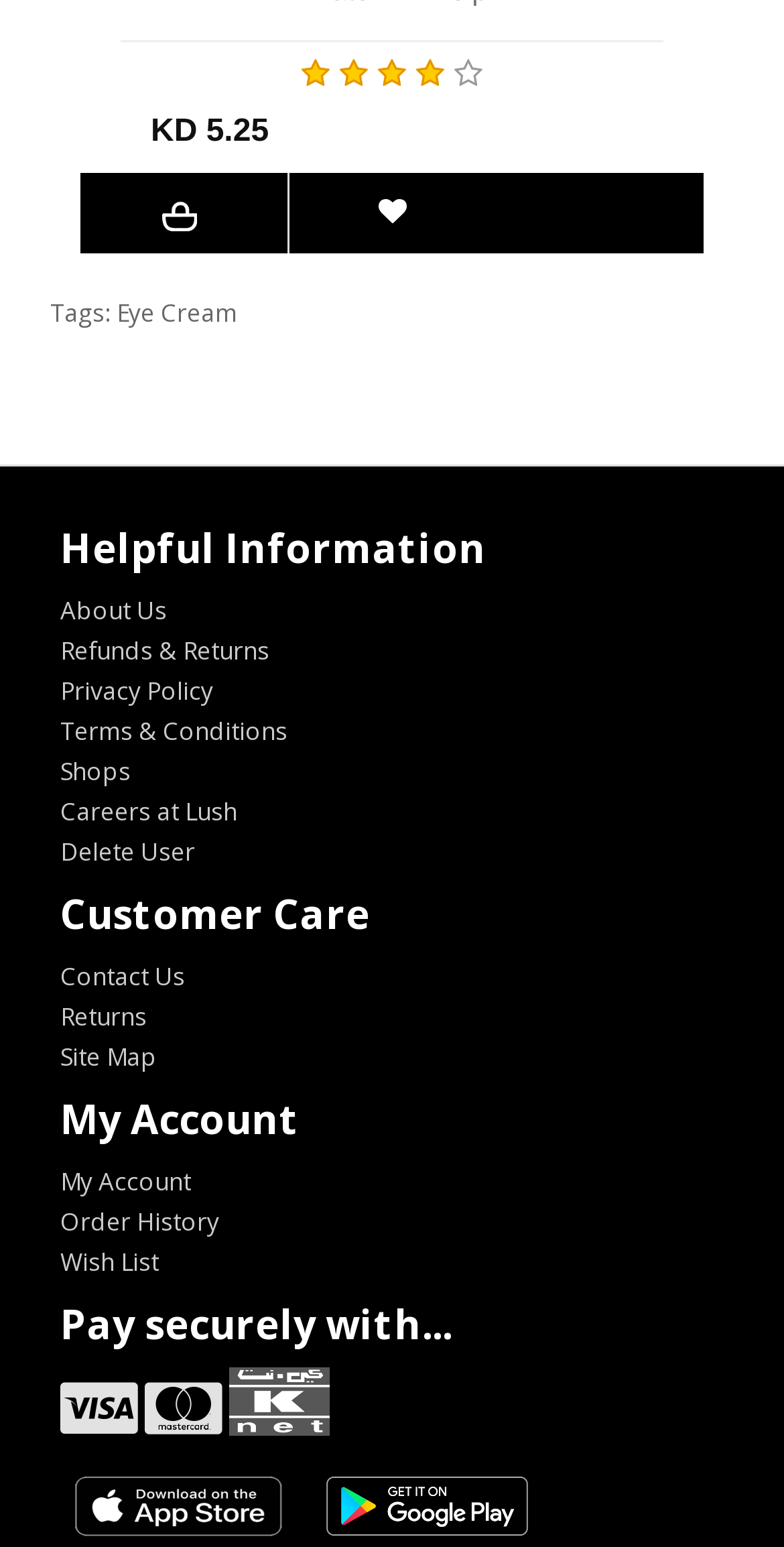Find the bounding box coordinates for the area you need to click to carry out the instruction: "View our privacy policy.". The coordinates should be four float numbers between 0 and 1, indicated as [left, top, right, bottom].

None